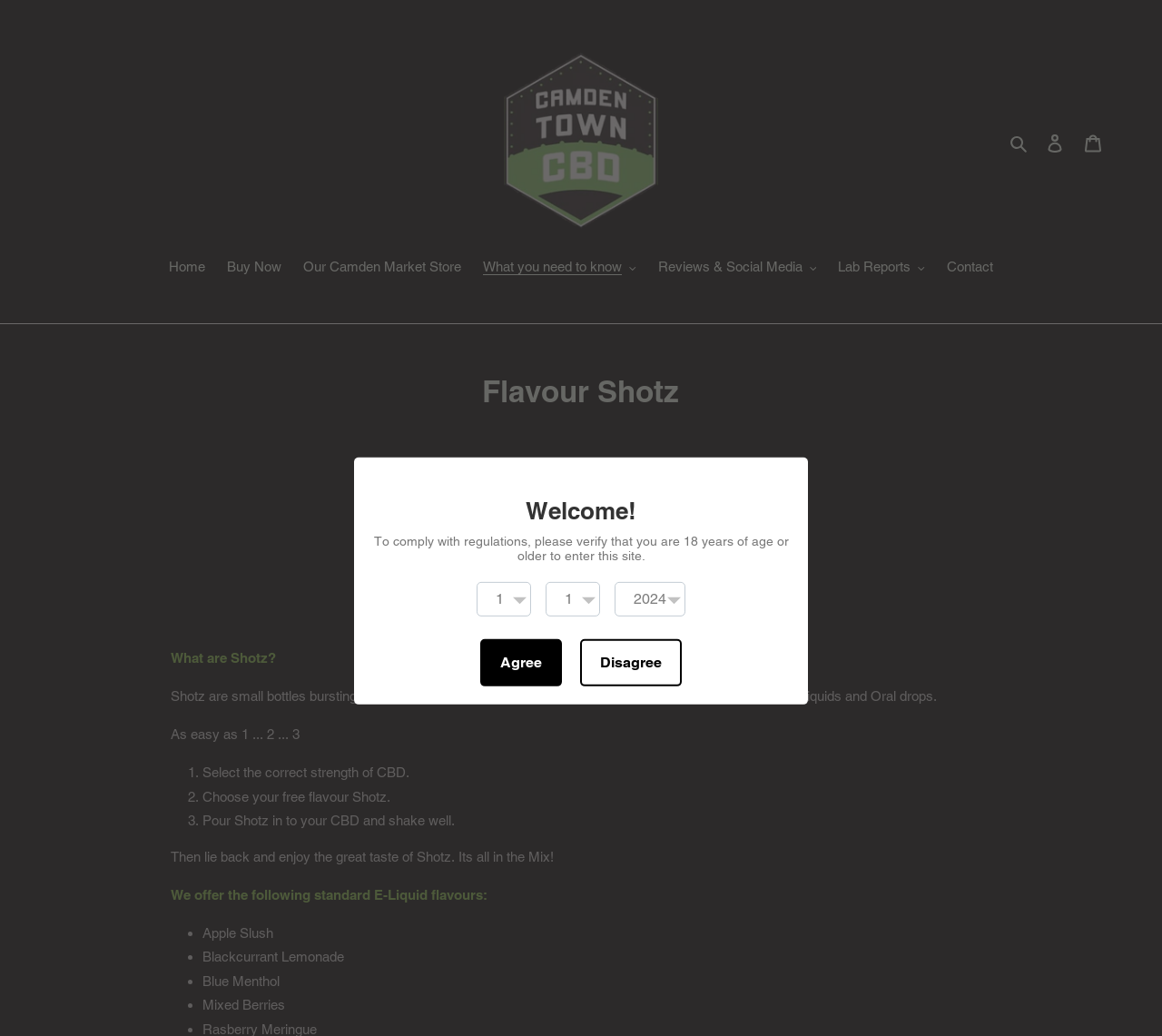Please identify the bounding box coordinates of the area that needs to be clicked to fulfill the following instruction: "Click 'Agree' button."

[0.413, 0.617, 0.484, 0.663]